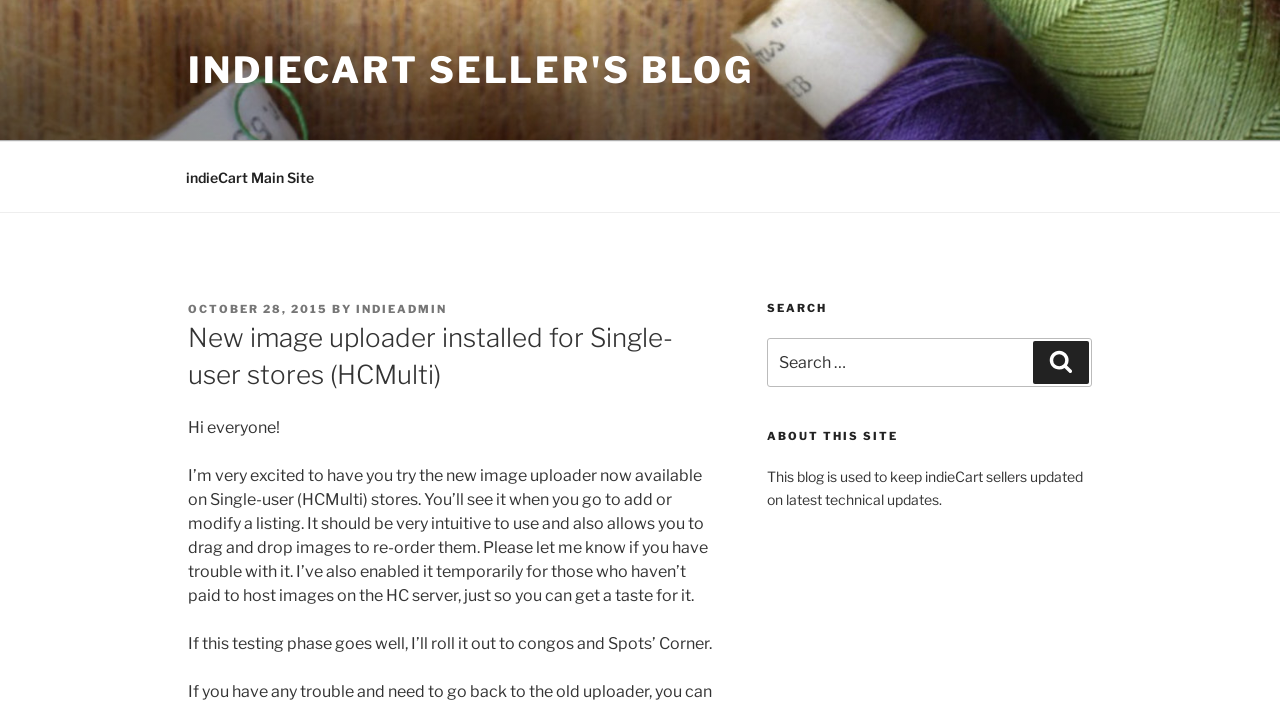Identify the bounding box for the UI element described as: "October 28, 2015". The coordinates should be four float numbers between 0 and 1, i.e., [left, top, right, bottom].

[0.147, 0.427, 0.256, 0.446]